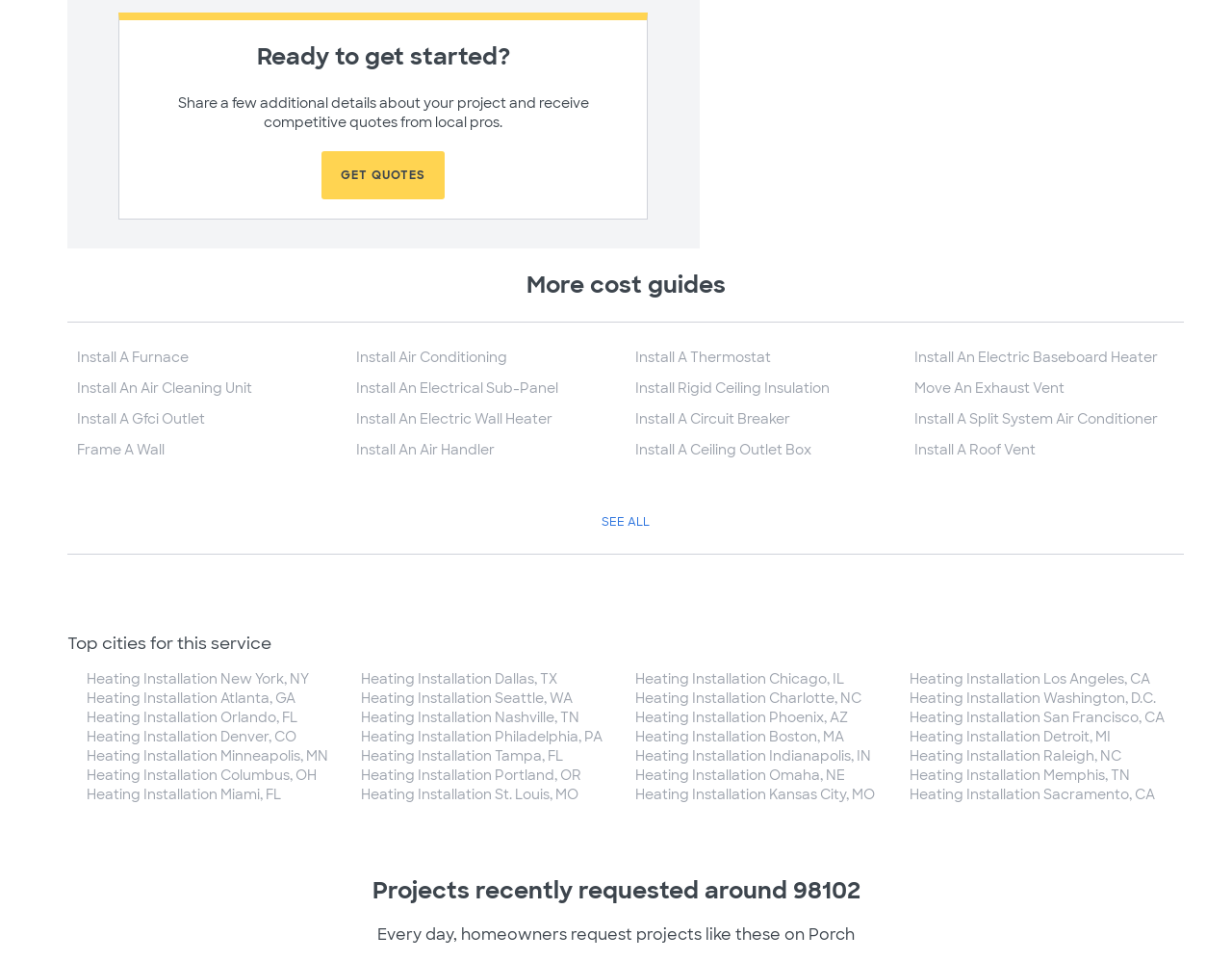Give a short answer to this question using one word or a phrase:
How many cities are listed for heating installation?

30